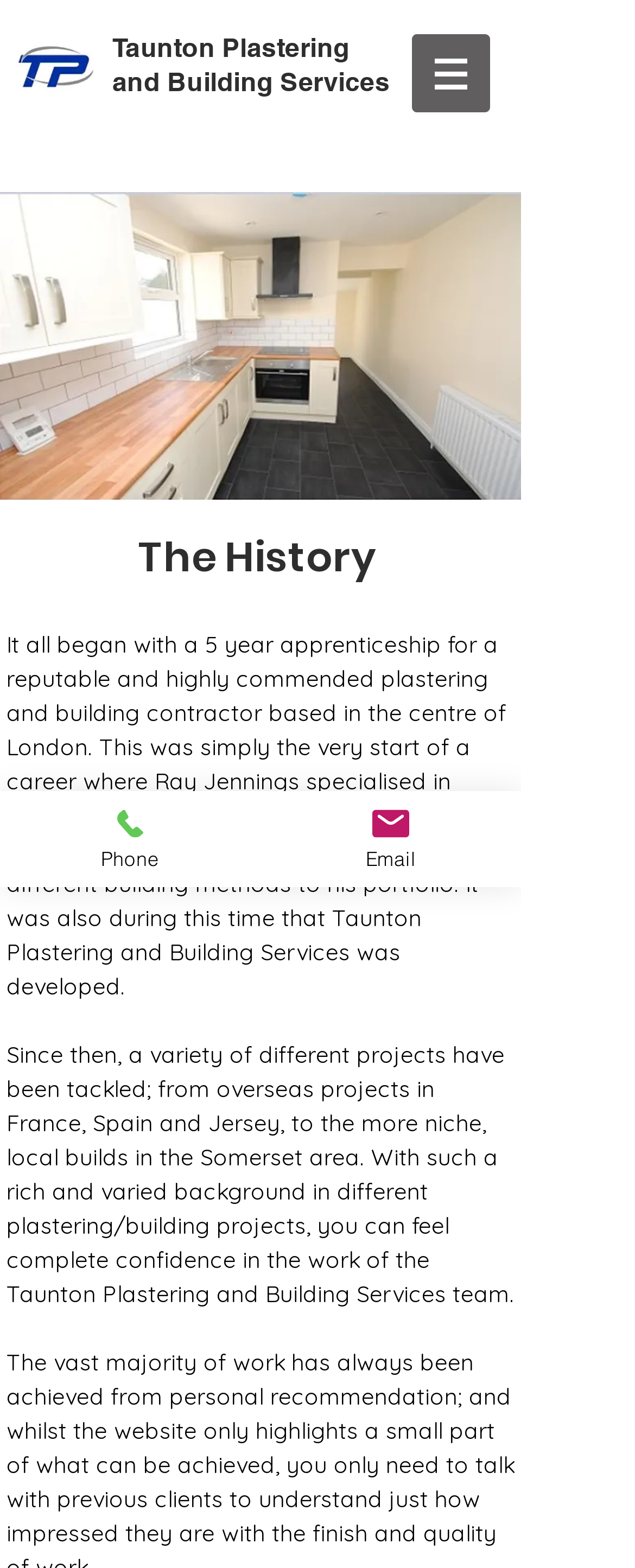Where are the overseas projects mentioned?
Using the image, provide a concise answer in one word or a short phrase.

France, Spain, and Jersey